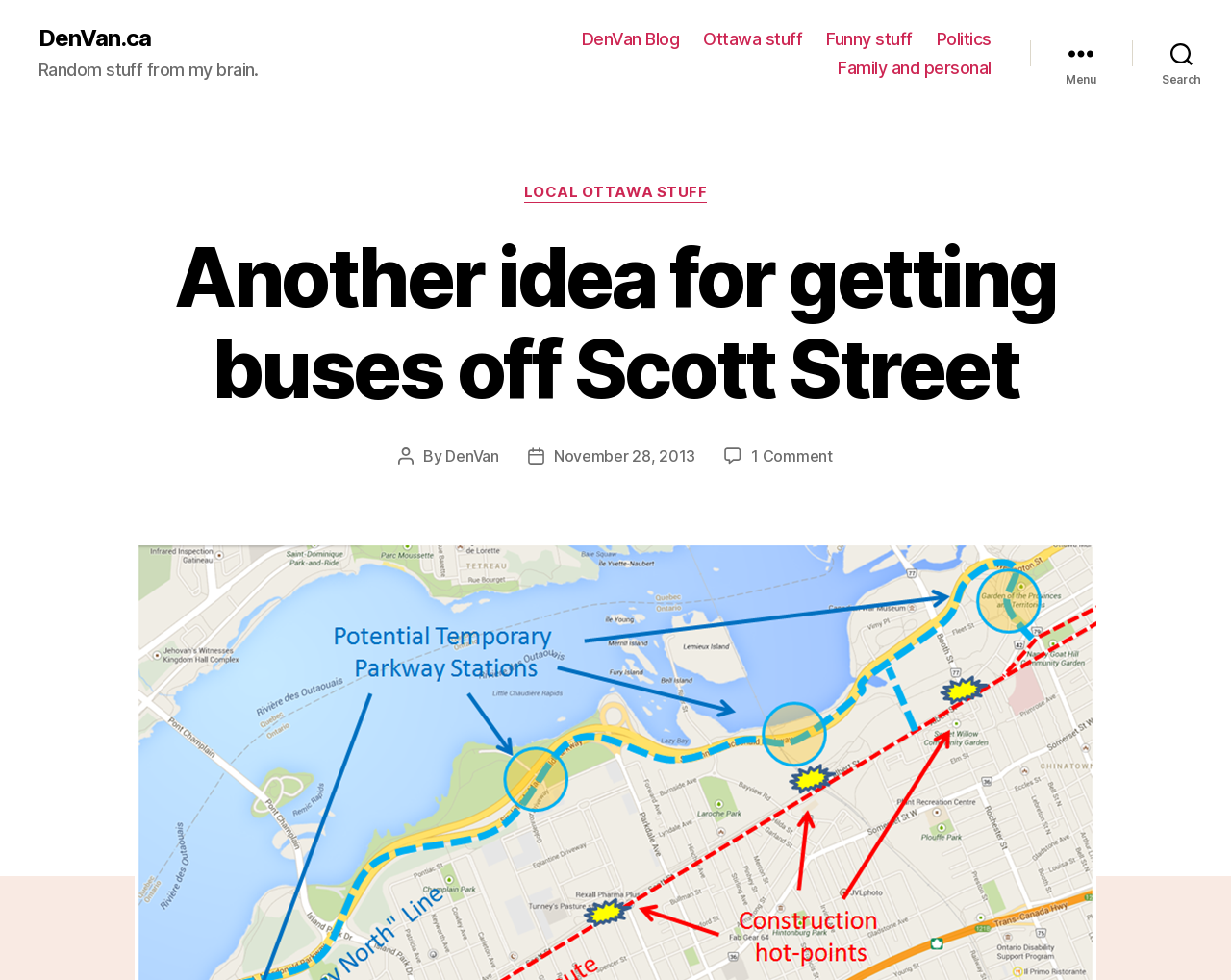Who is the author of the post? From the image, respond with a single word or brief phrase.

DenVan